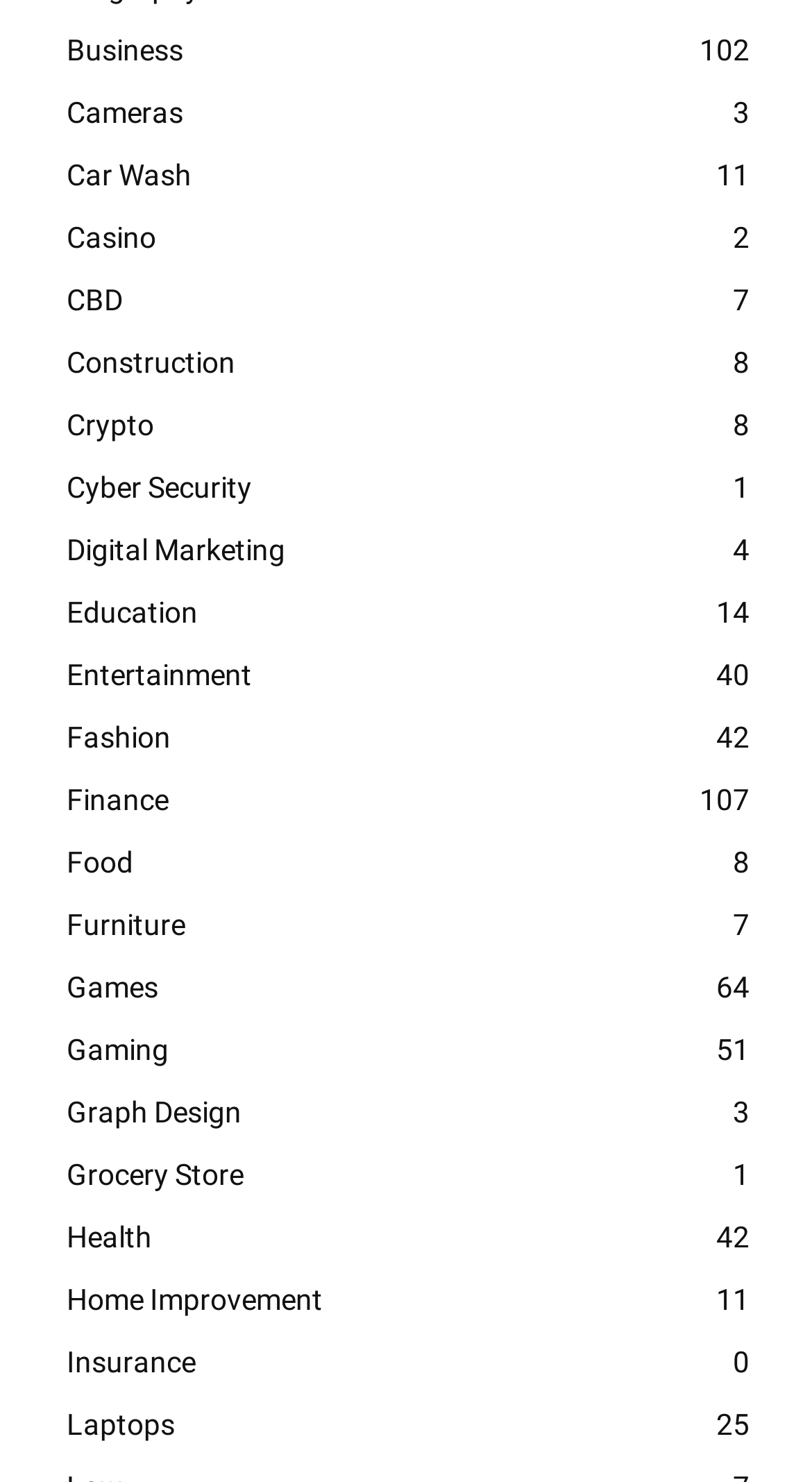How many categories are related to gaming?
Identify the answer in the screenshot and reply with a single word or phrase.

2